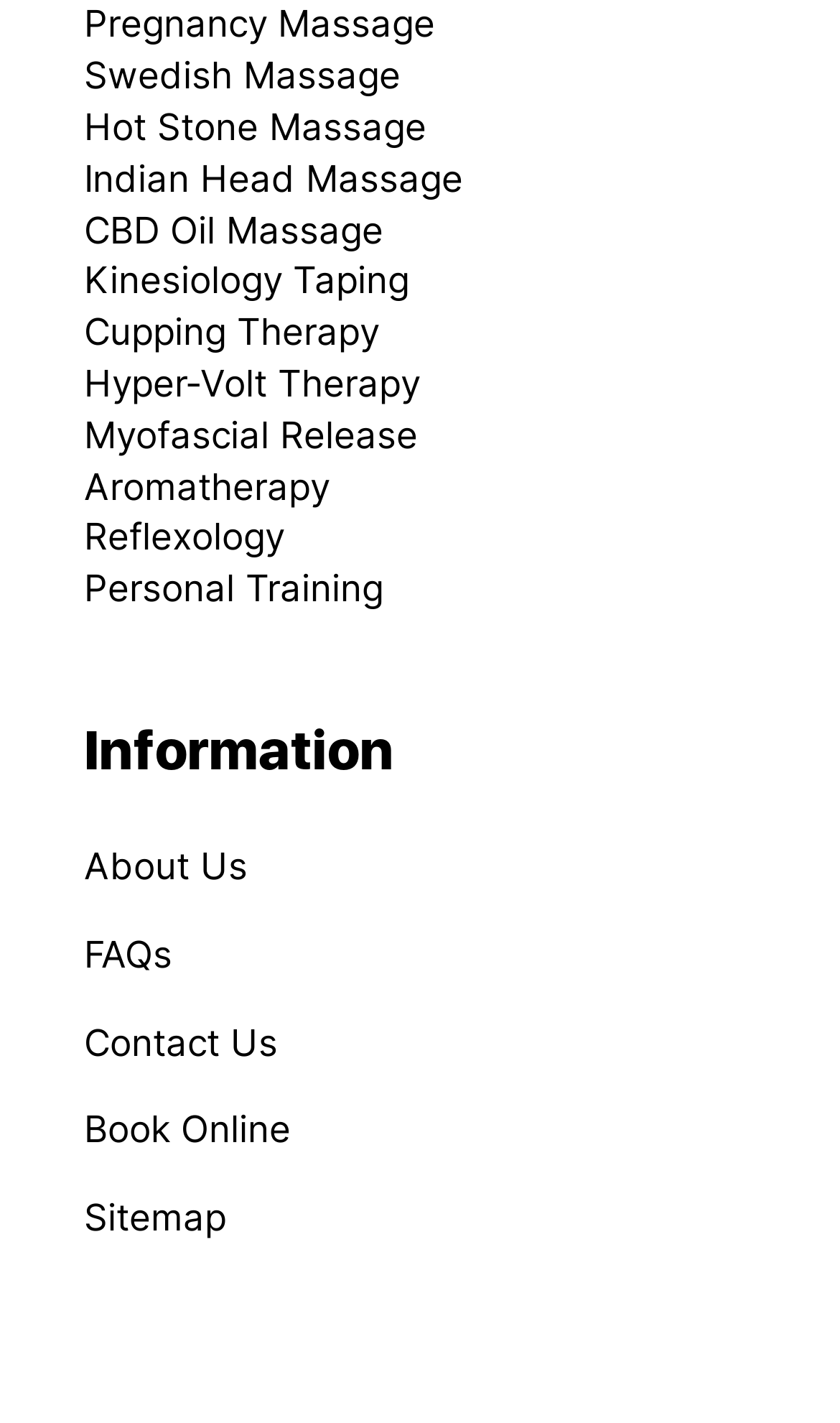Please identify the bounding box coordinates of the element I should click to complete this instruction: 'Contact the massage therapist'. The coordinates should be given as four float numbers between 0 and 1, like this: [left, top, right, bottom].

[0.1, 0.717, 0.331, 0.747]